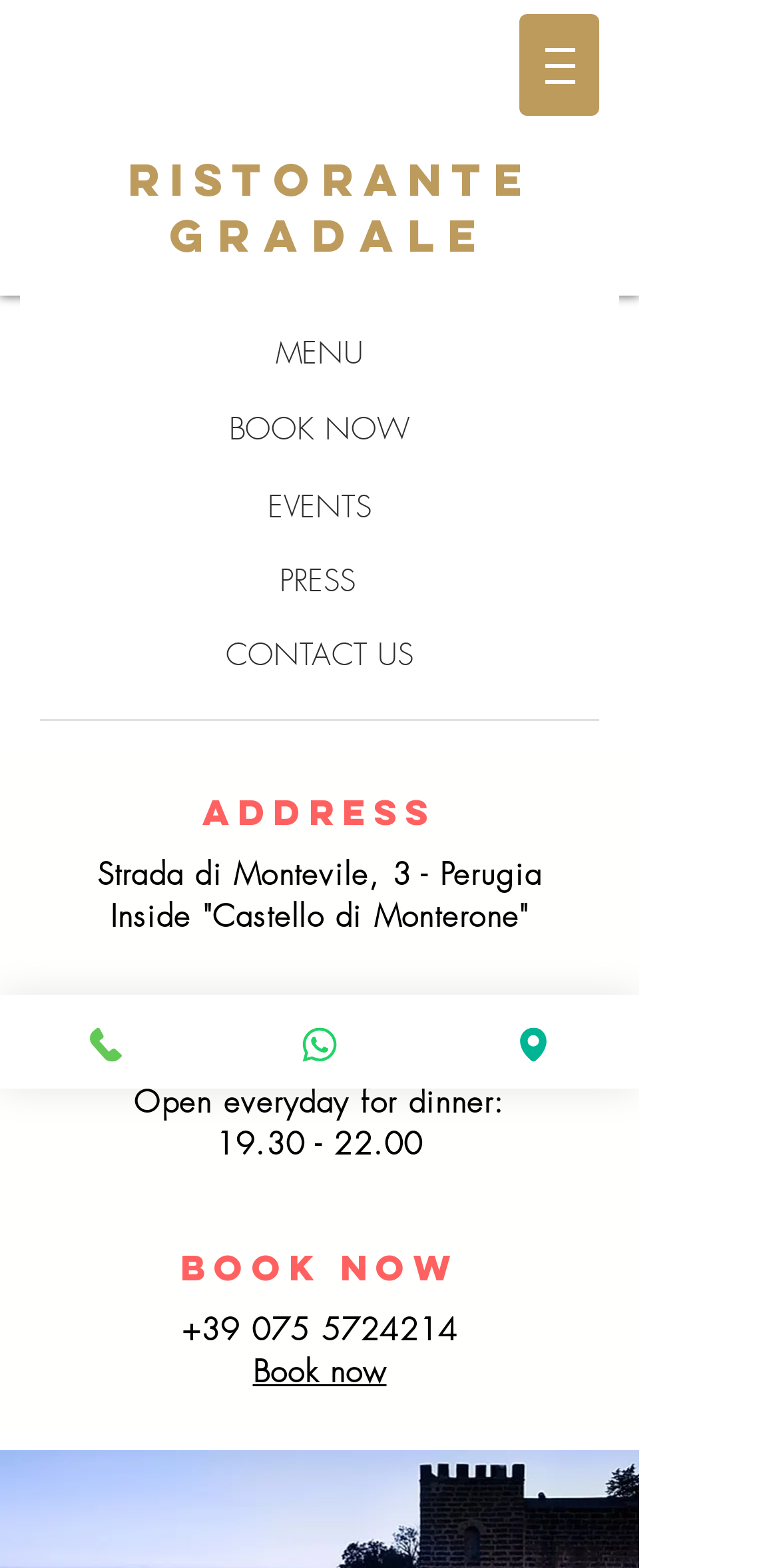What are the hours of operation for dinner?
Look at the screenshot and respond with a single word or phrase.

19.30 - 22.00